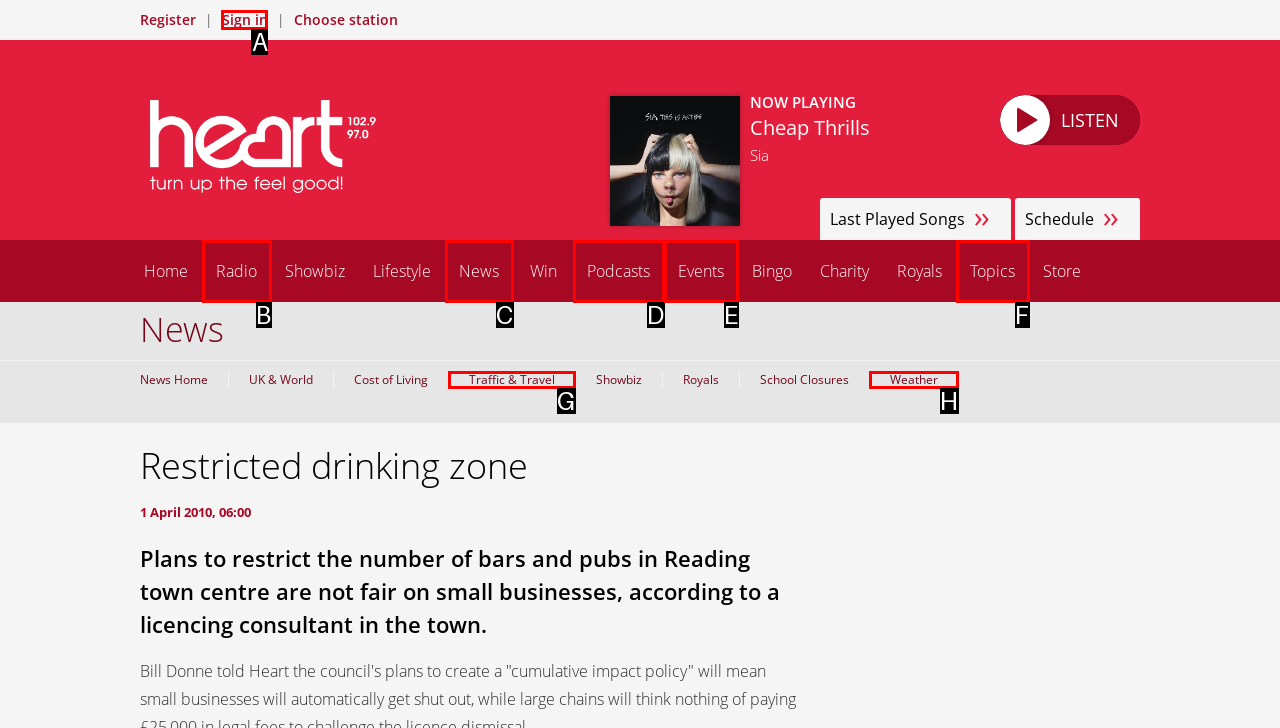Identify the letter of the correct UI element to fulfill the task: Sign in from the given options in the screenshot.

A